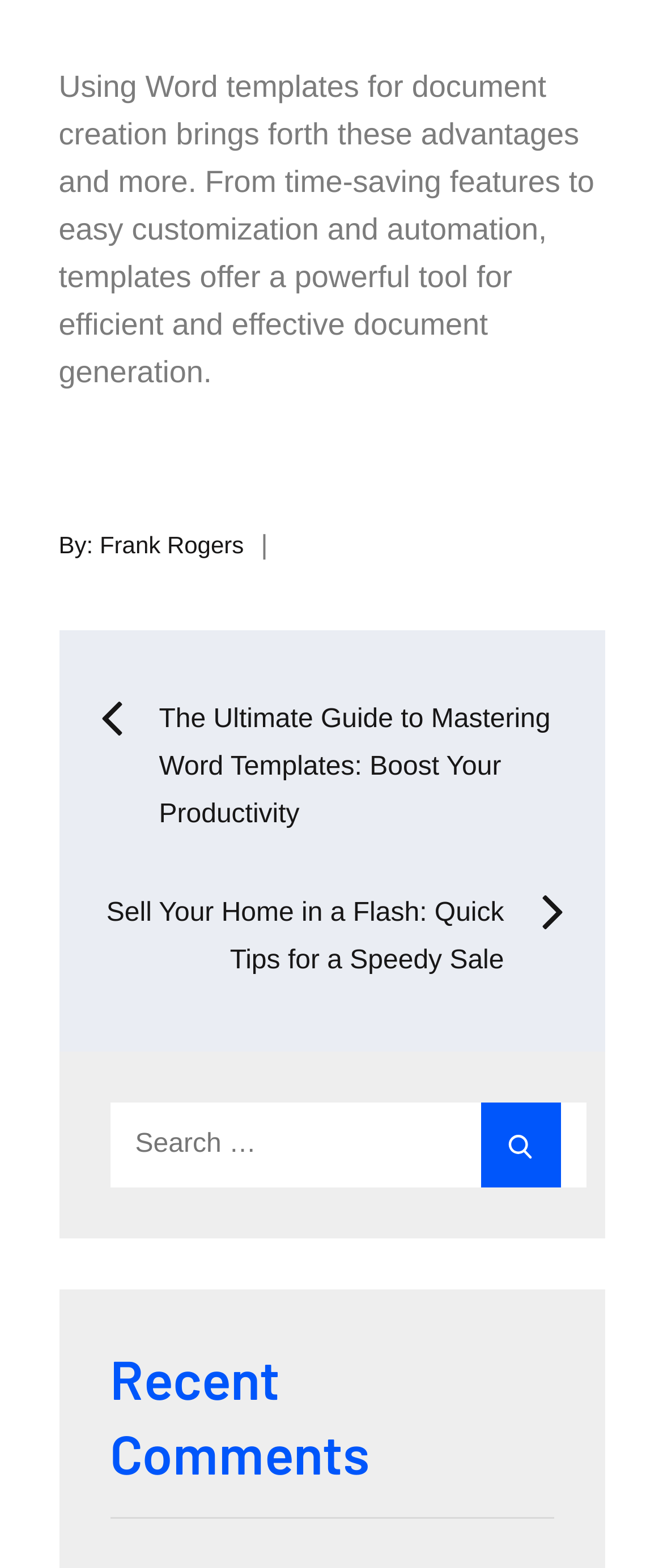What is the advantage of using Word templates?
Analyze the image and deliver a detailed answer to the question.

The text at the top of the page mentions that using Word templates brings forth advantages including time-saving features, easy customization, and automation, which implies that one of the benefits of using Word templates is to save time.